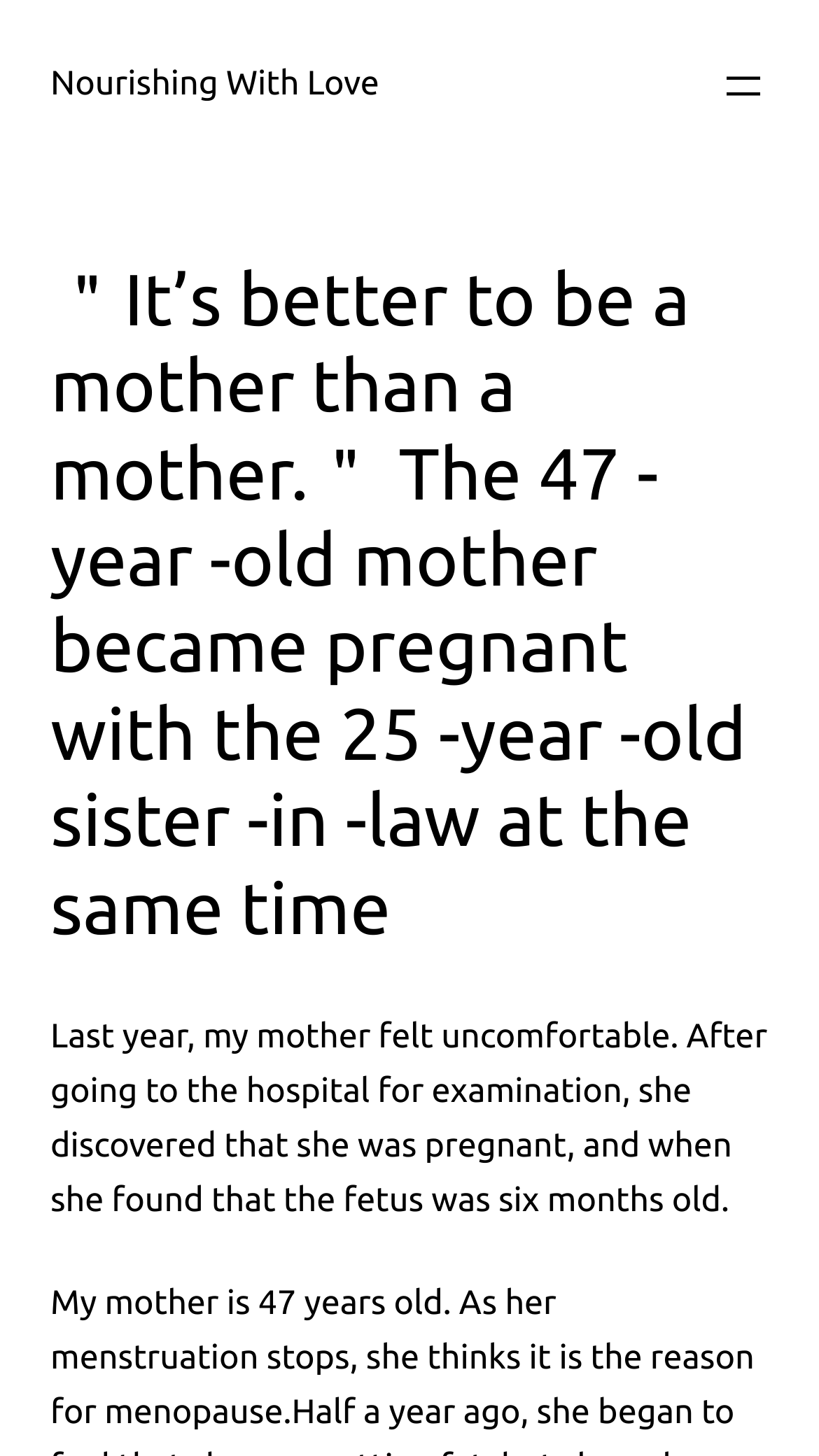Extract the heading text from the webpage.

＂It’s better to be a mother than a mother.＂ The 47 -year -old mother became pregnant with the 25 -year -old sister -in -law at the same time